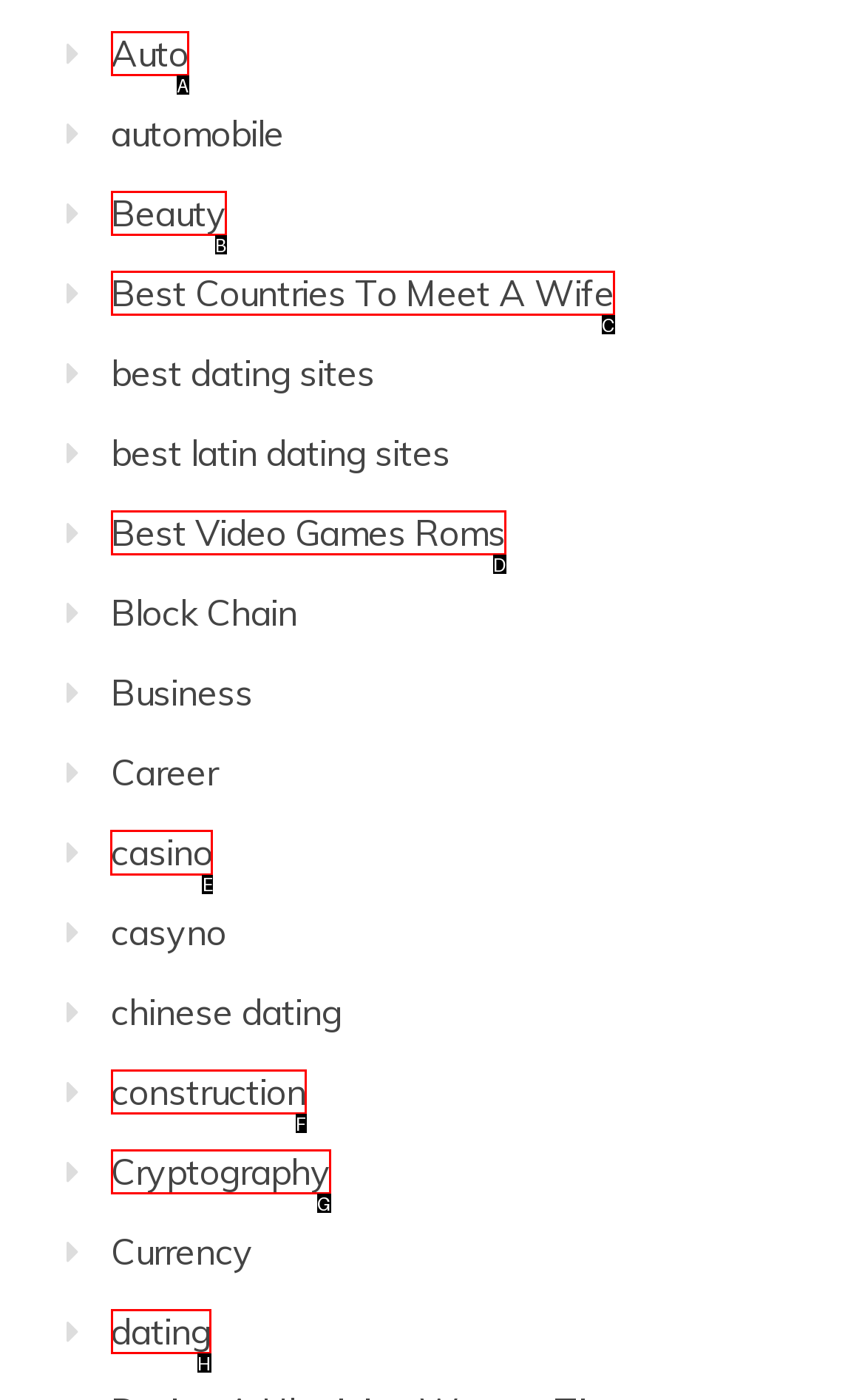Select the HTML element to finish the task: check 'casino' link Reply with the letter of the correct option.

E